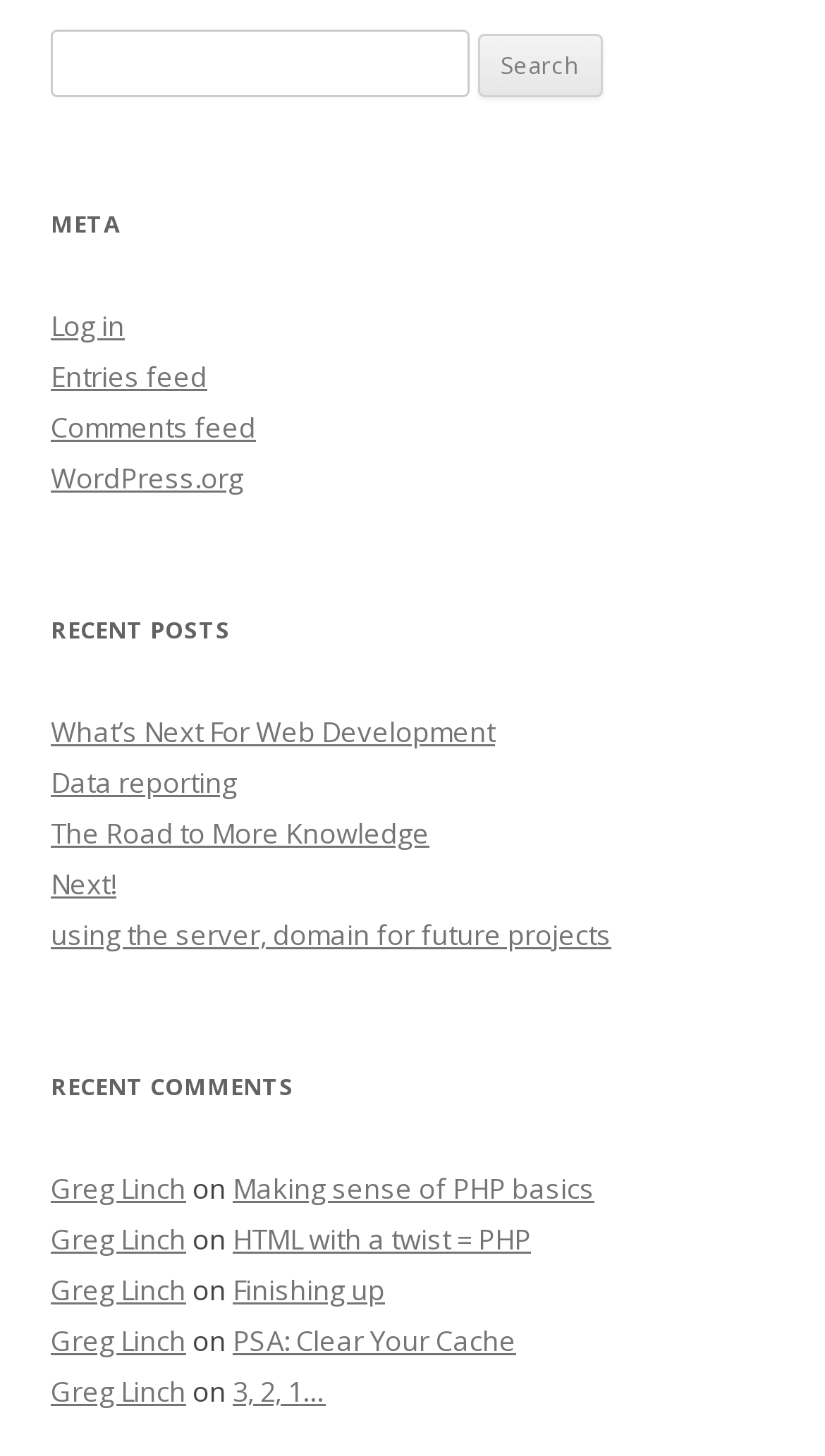Locate the bounding box coordinates of the area you need to click to fulfill this instruction: 'Access Wellness Program'. The coordinates must be in the form of four float numbers ranging from 0 to 1: [left, top, right, bottom].

None